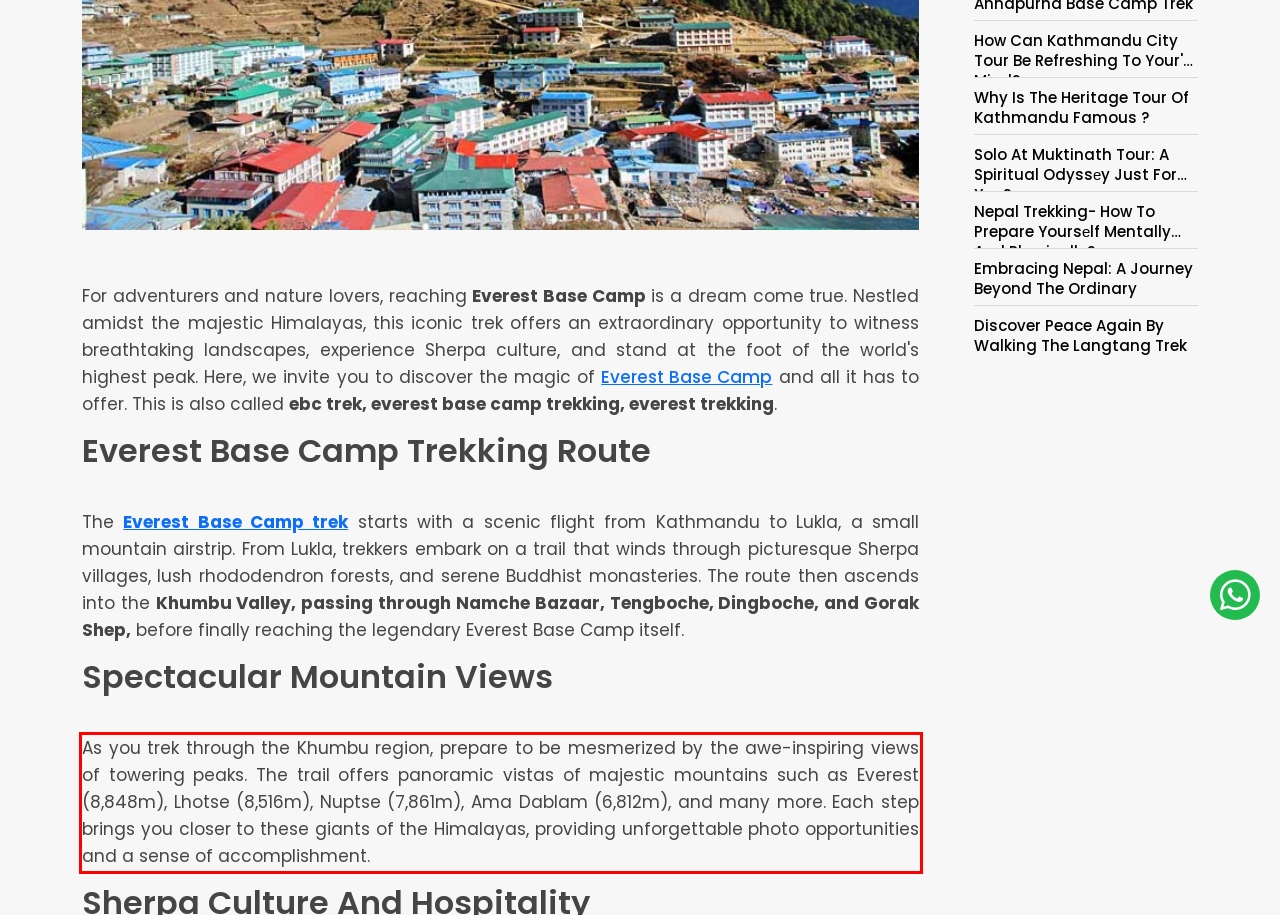Your task is to recognize and extract the text content from the UI element enclosed in the red bounding box on the webpage screenshot.

As you trek through the Khumbu region, prepare to be mesmerized by the awe-inspiring views of towering peaks. The trail offers panoramic vistas of majestic mountains such as Everest (8,848m), Lhotse (8,516m), Nuptse (7,861m), Ama Dablam (6,812m), and many more. Each step brings you closer to these giants of the Himalayas, providing unforgettable photo opportunities and a sense of accomplishment.